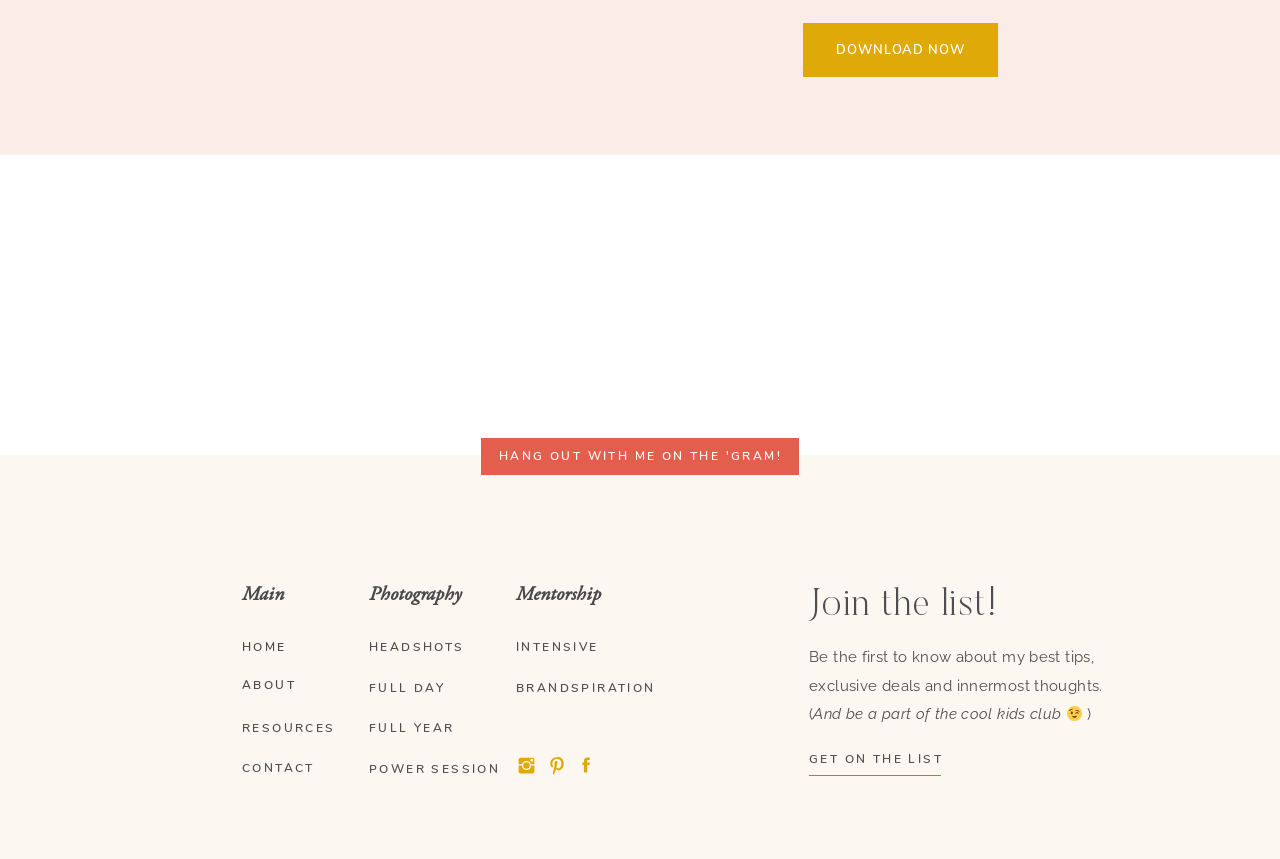Pinpoint the bounding box coordinates of the clickable element needed to complete the instruction: "Read METRO & COUNTRY". The coordinates should be provided as four float numbers between 0 and 1: [left, top, right, bottom].

None